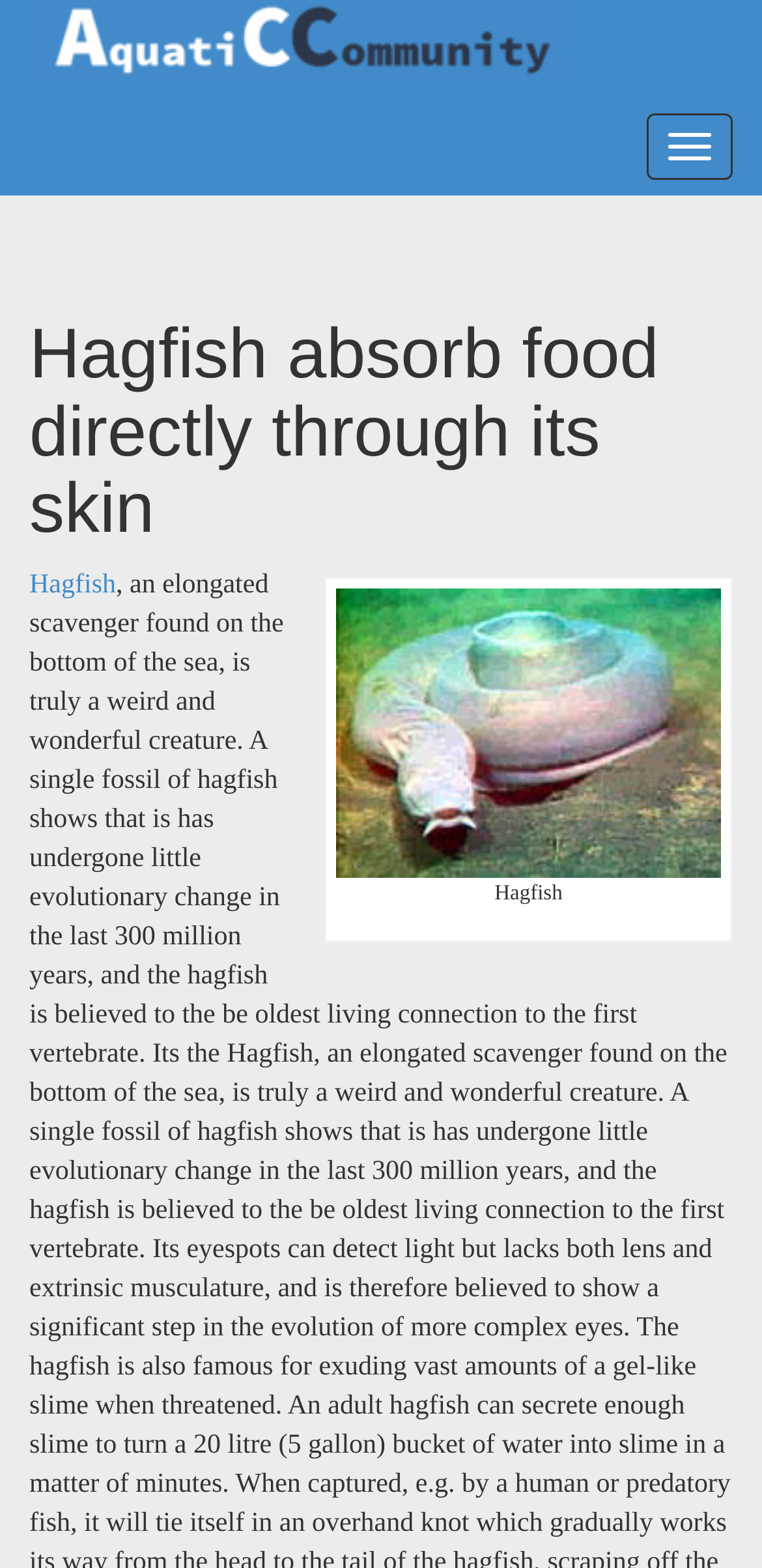Please provide the bounding box coordinates in the format (top-left x, top-left y, bottom-right x, bottom-right y). Remember, all values are floating point numbers between 0 and 1. What is the bounding box coordinate of the region described as: parent_node: Toggle navigation

[0.038, 0.021, 0.738, 0.04]